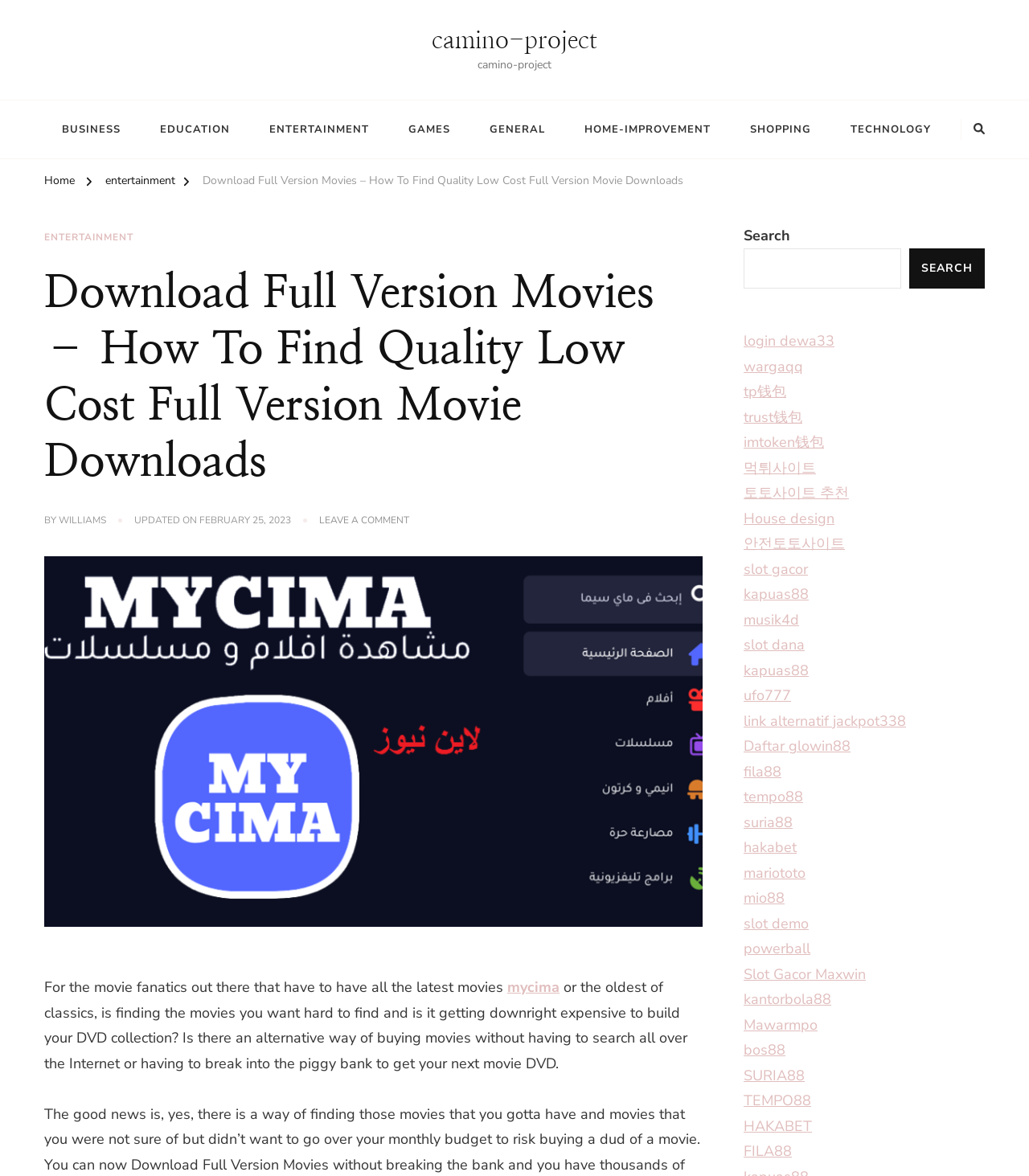Determine the bounding box for the described HTML element: "How to make a claim?". Ensure the coordinates are four float numbers between 0 and 1 in the format [left, top, right, bottom].

None